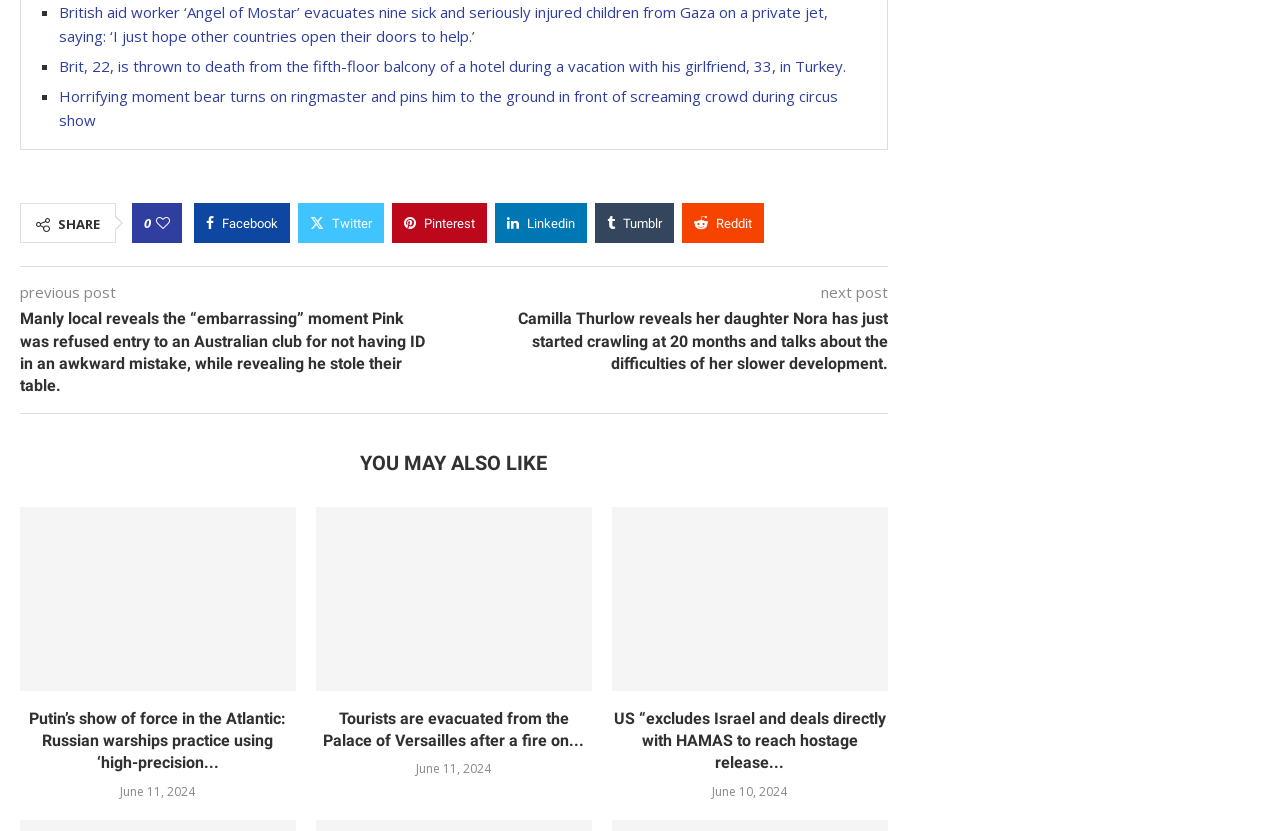Determine the bounding box coordinates for the UI element with the following description: "Facebook". The coordinates should be four float numbers between 0 and 1, represented as [left, top, right, bottom].

[0.152, 0.244, 0.227, 0.293]